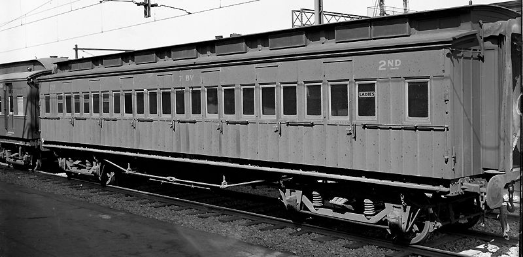Generate a descriptive account of all visible items and actions in the image.

The image showcases a vintage N Scale V car designed for model railroad enthusiasts, depicting an intricately detailed 50ft 2” passenger carriage. This specific model, associated with the Victorian Railways, reflects the historical craftsmanship from the era between 1897 and 1900. The carriage features multiple windows, enhancing its realistic appearance, embodying the aesthetics of early 20th-century rail transport. The black and white photograph highlights the carriage's robust construction and weathered texture, characteristic of its time.

These V cars served the railways well into the 1960s, even as more modern models were introduced. They are noted for their historical significance and are an attractive choice for modellers, accompanied by detailed instructions and authentic decals. This model not only represents historical railway transportation but also serves as a testament to the skillful artistry in model-making, making it a coveted piece for collectors and hobbyists alike.